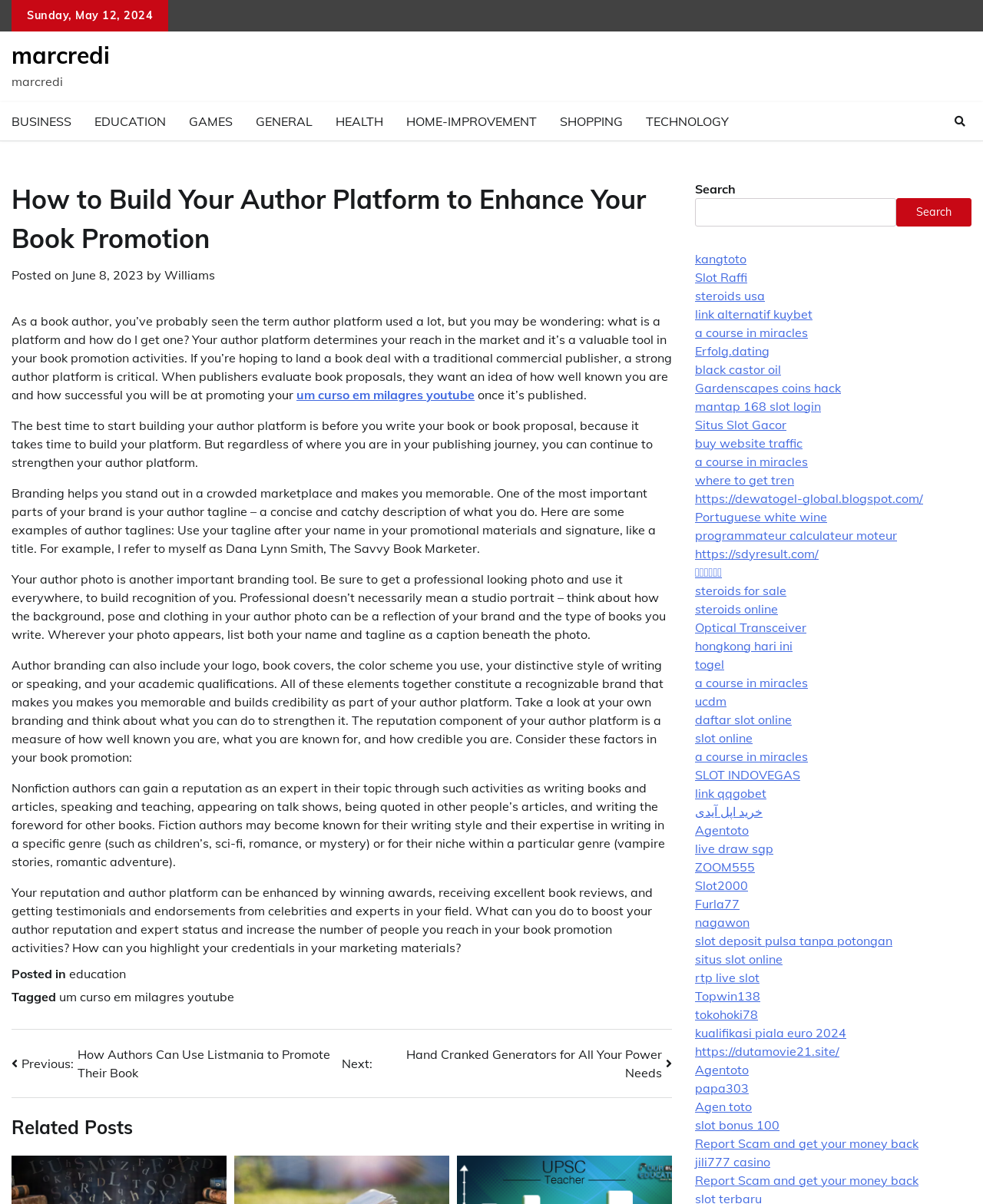Locate the bounding box coordinates of the clickable area needed to fulfill the instruction: "Click on the 'Next' button".

[0.348, 0.868, 0.684, 0.898]